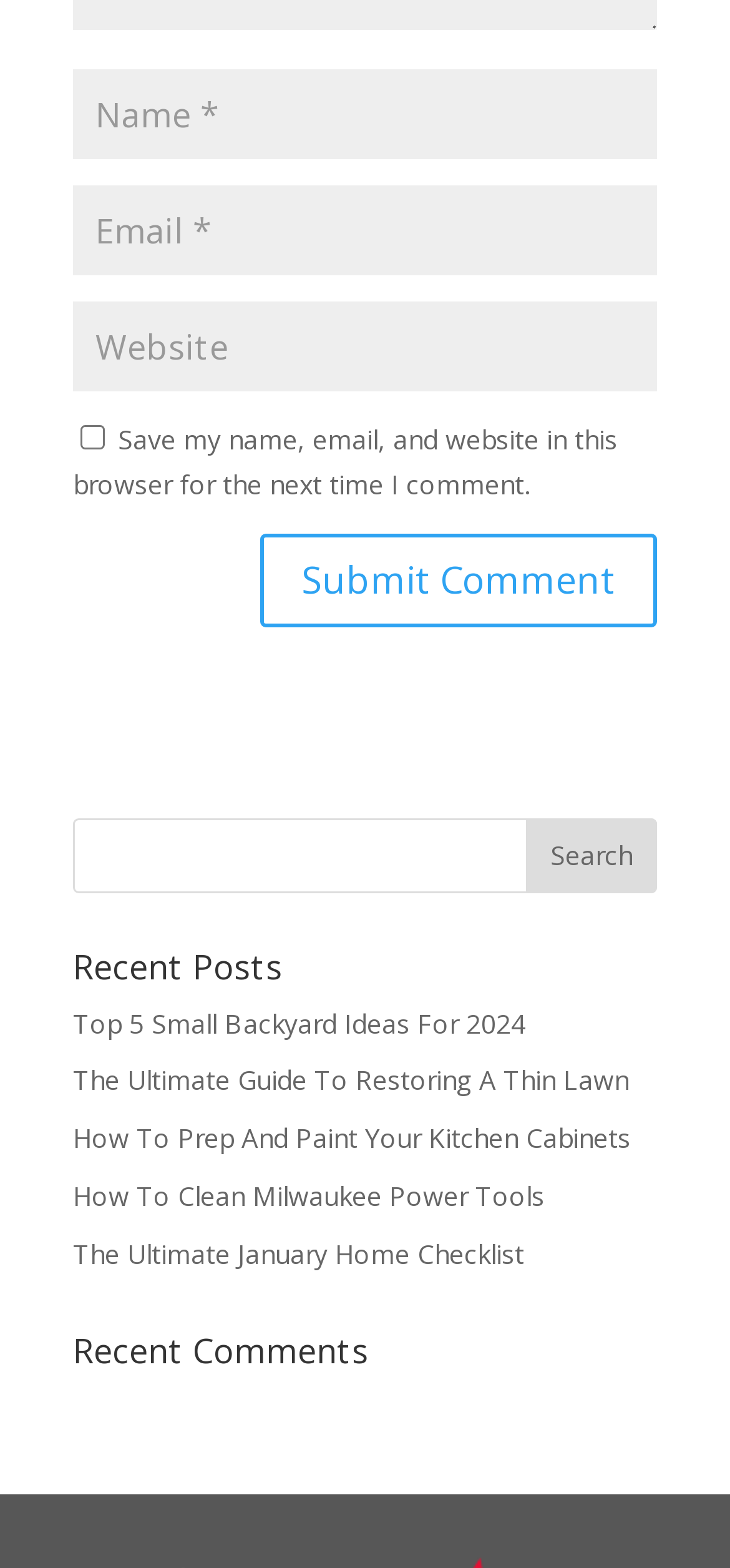What is the purpose of the checkbox?
Please provide a detailed and comprehensive answer to the question.

The checkbox is located below the 'Website' textbox and has a label 'Save my name, email, and website in this browser for the next time I comment.' This suggests that its purpose is to save the user's comment information for future use.